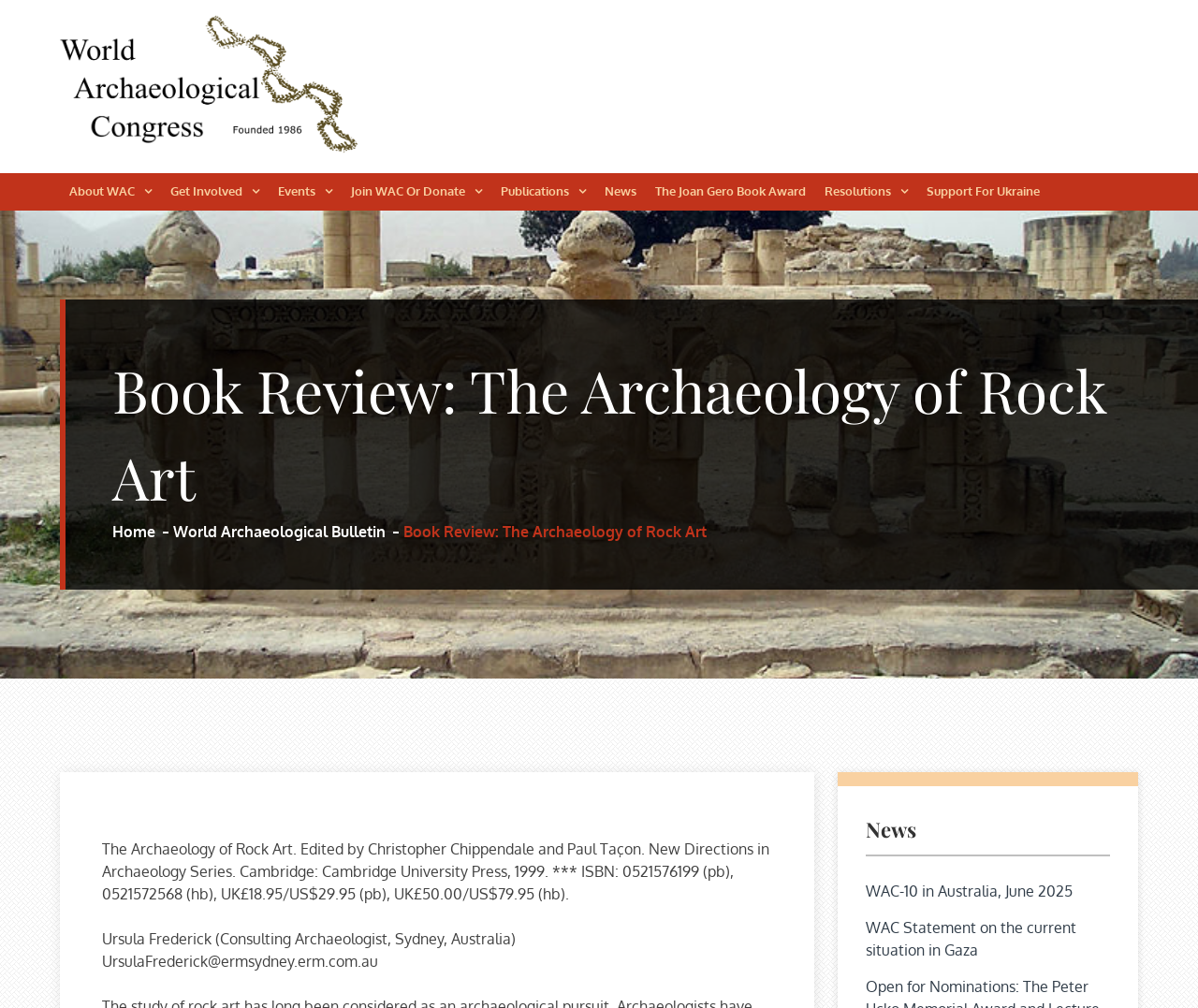Please specify the bounding box coordinates of the region to click in order to perform the following instruction: "Learn more about the Joan Gero Book Award".

[0.539, 0.172, 0.68, 0.208]